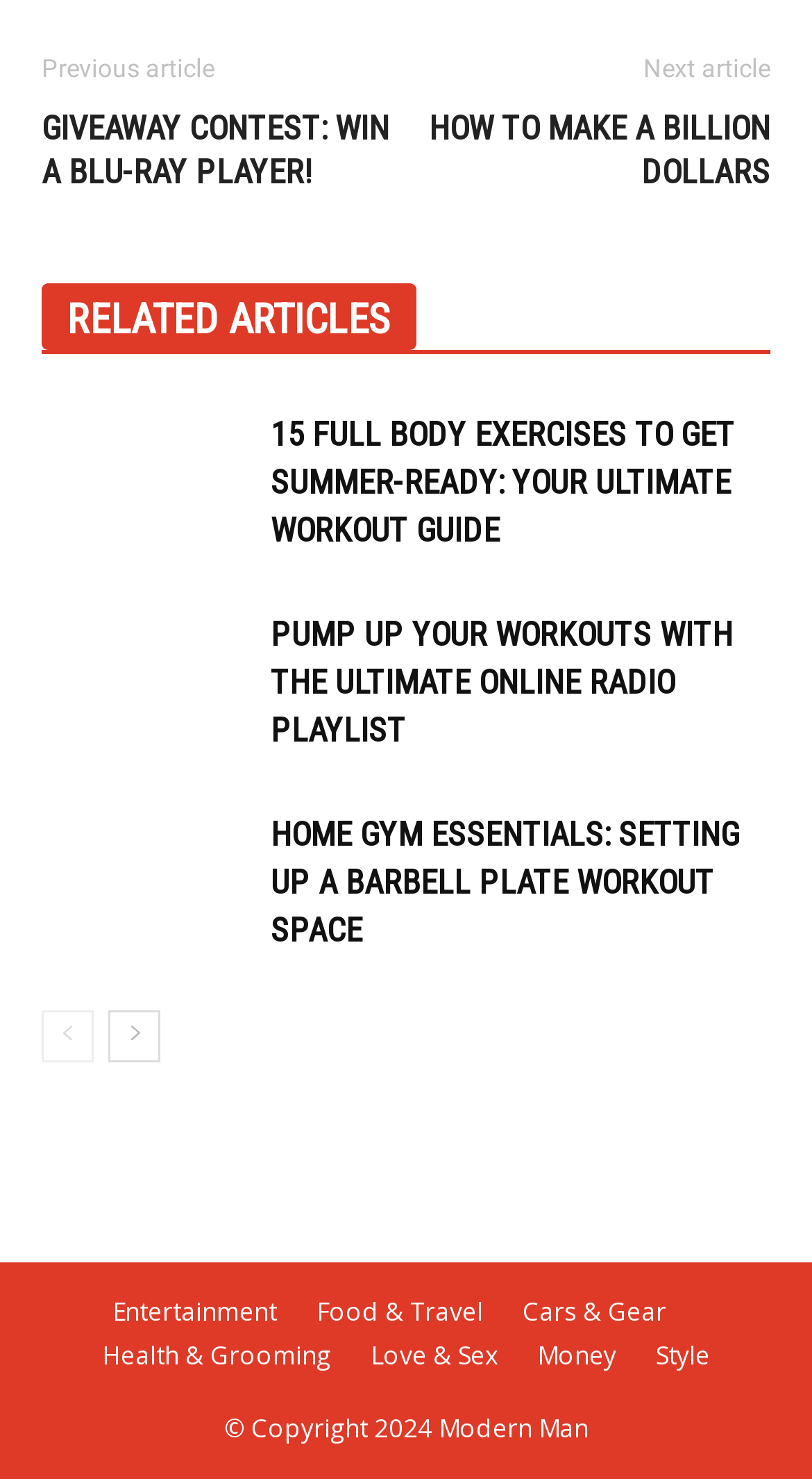Pinpoint the bounding box coordinates of the element you need to click to execute the following instruction: "Read the '15 Full Body Exercises to Get Summer-Ready: Your Ultimate Workout Guide' article". The bounding box should be represented by four float numbers between 0 and 1, in the format [left, top, right, bottom].

[0.051, 0.278, 0.308, 0.375]